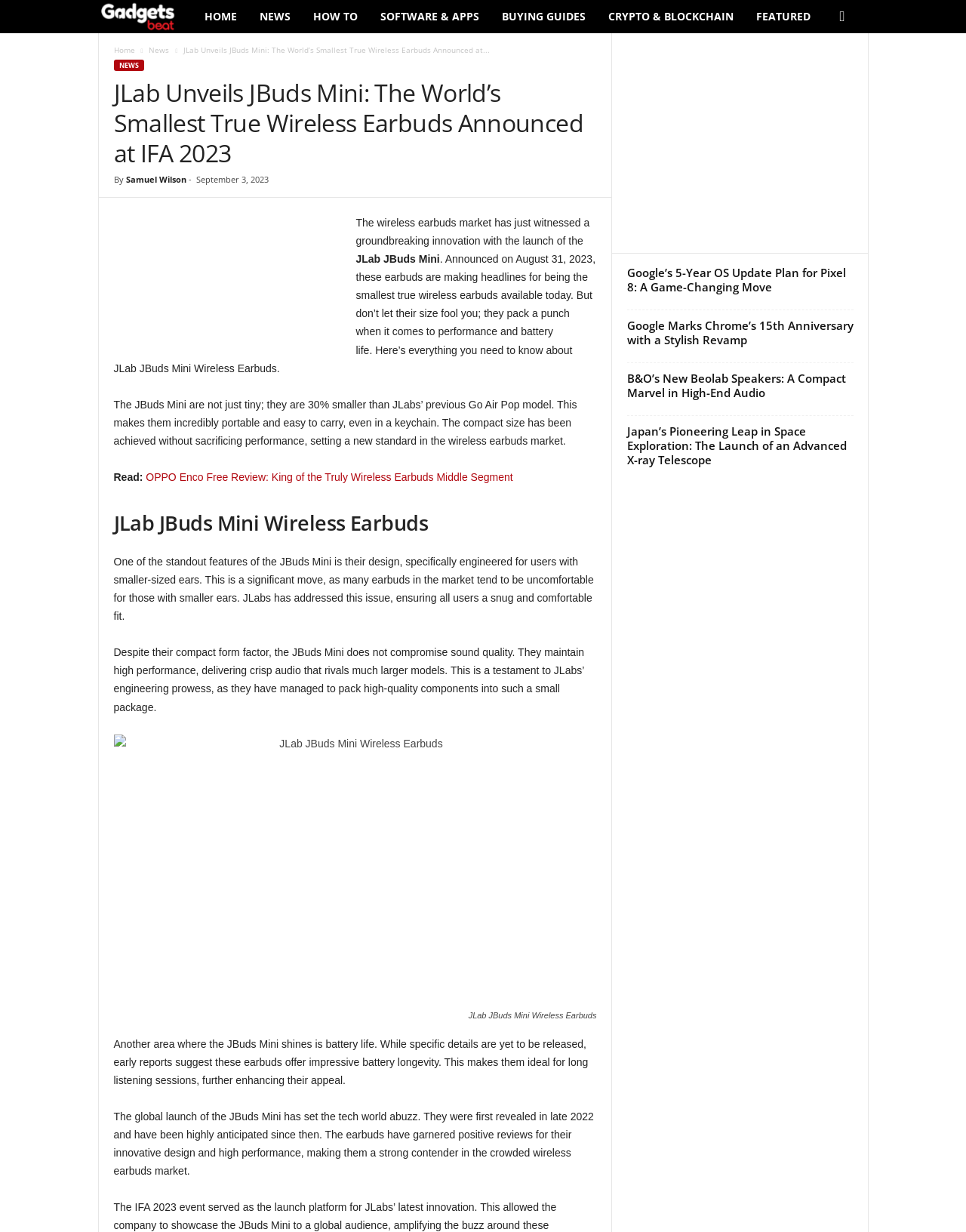Identify the bounding box coordinates of the section that should be clicked to achieve the task described: "Click on the 'HOME' link".

[0.2, 0.0, 0.257, 0.027]